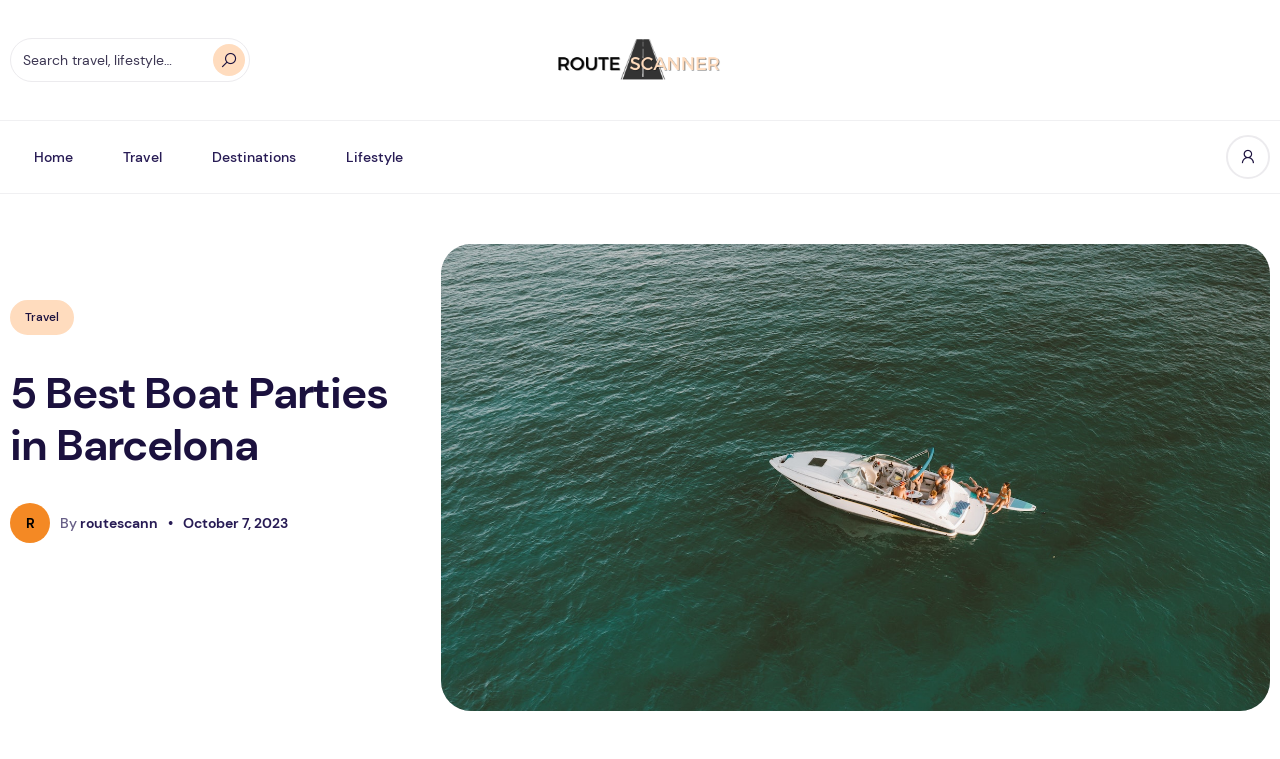What is the purpose of the search box?
Provide an in-depth and detailed explanation in response to the question.

The search box is located at the top of the webpage, and it allows users to search for pages by typing in keywords and using the up and down arrows to review the results, and then enter to go to the desired page.